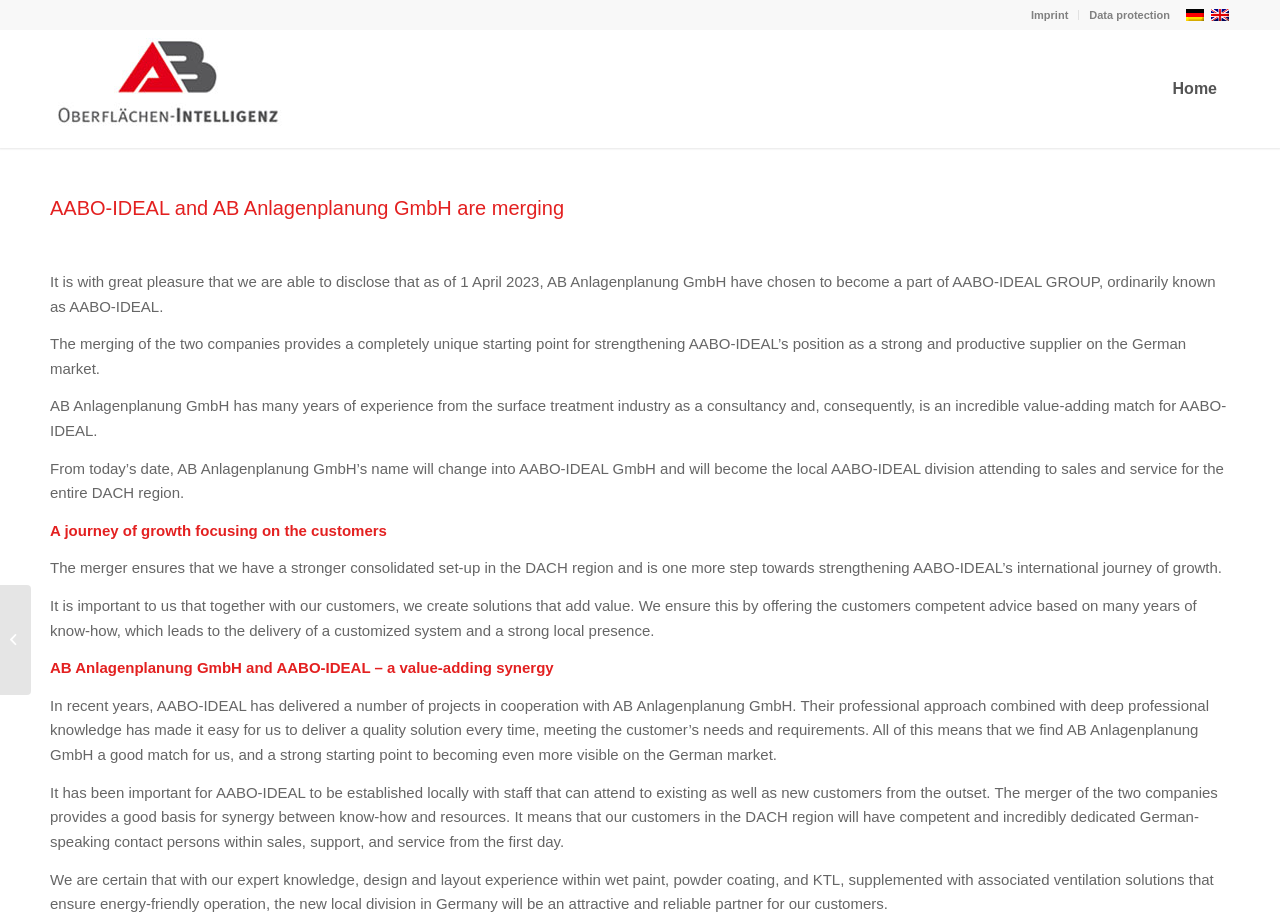Locate the UI element described by Imprint in the provided webpage screenshot. Return the bounding box coordinates in the format (top-left x, top-left y, bottom-right x, bottom-right y), ensuring all values are between 0 and 1.

[0.805, 0.002, 0.835, 0.031]